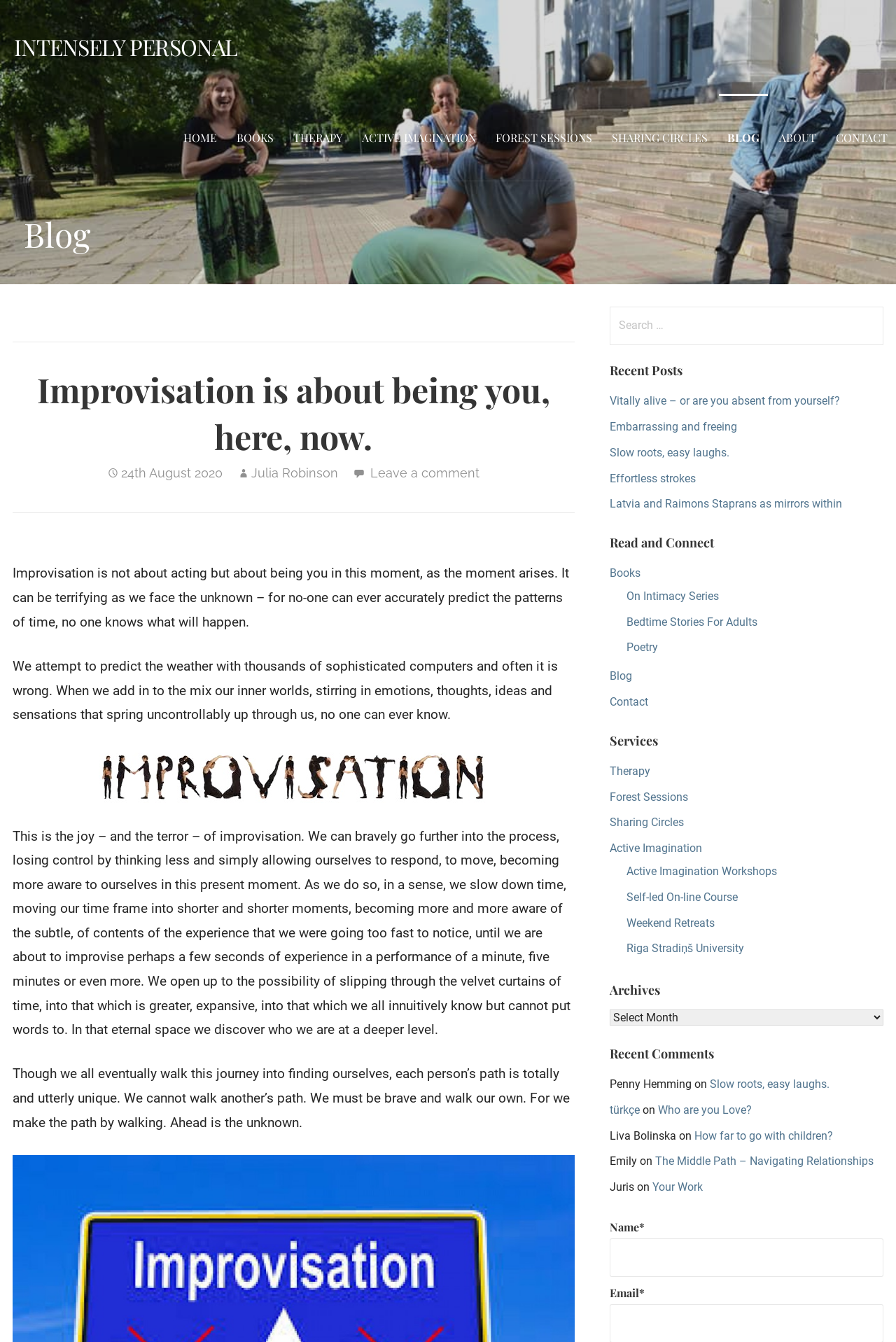What is the date of the blog post? Observe the screenshot and provide a one-word or short phrase answer.

24th August 2020